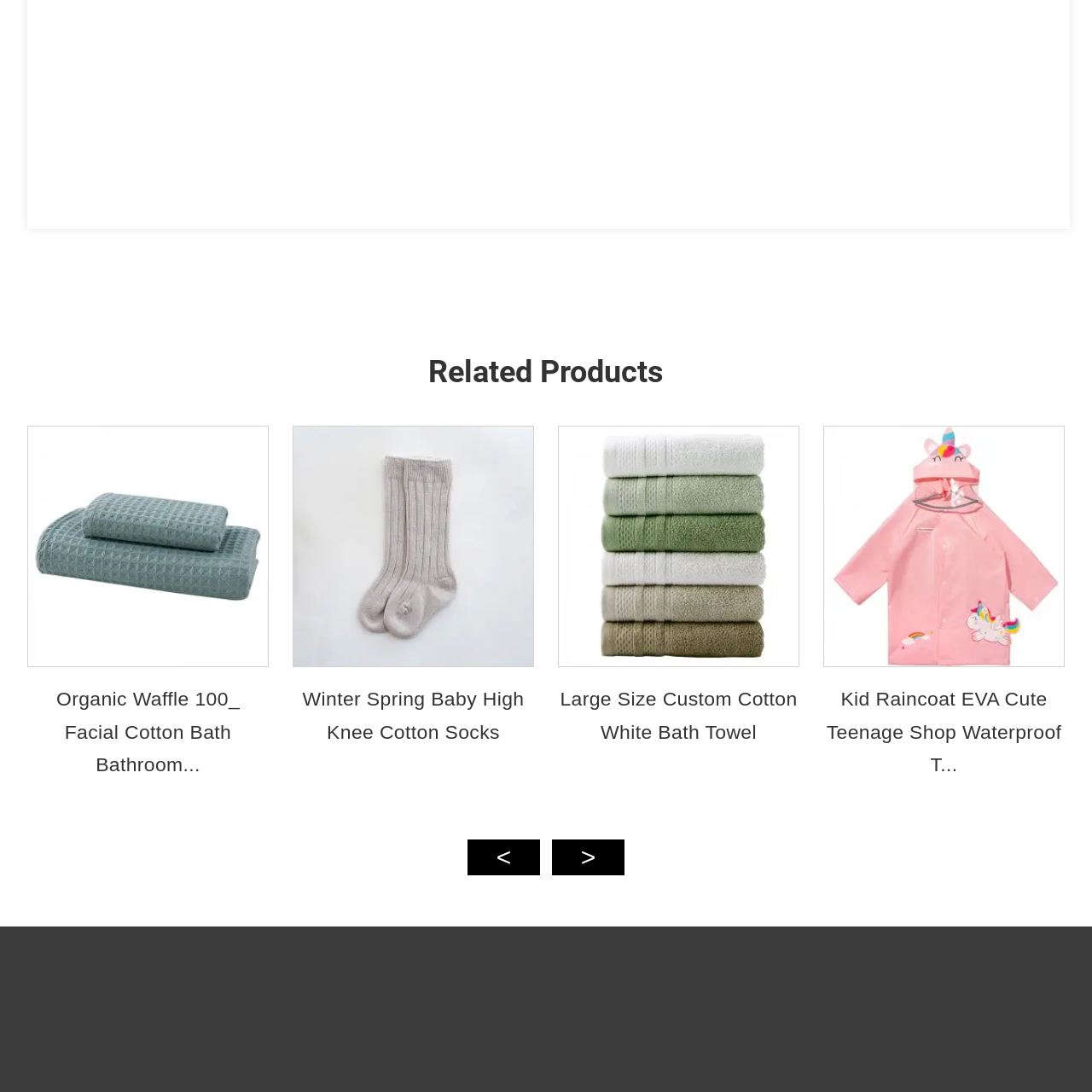Please concentrate on the part of the image enclosed by the red bounding box and answer the following question in detail using the information visible: What pattern is on the towel?

The caption explicitly states that the towel has a waffle pattern, which not only enhances the aesthetic appeal but also increases surface area for better drying efficiency.